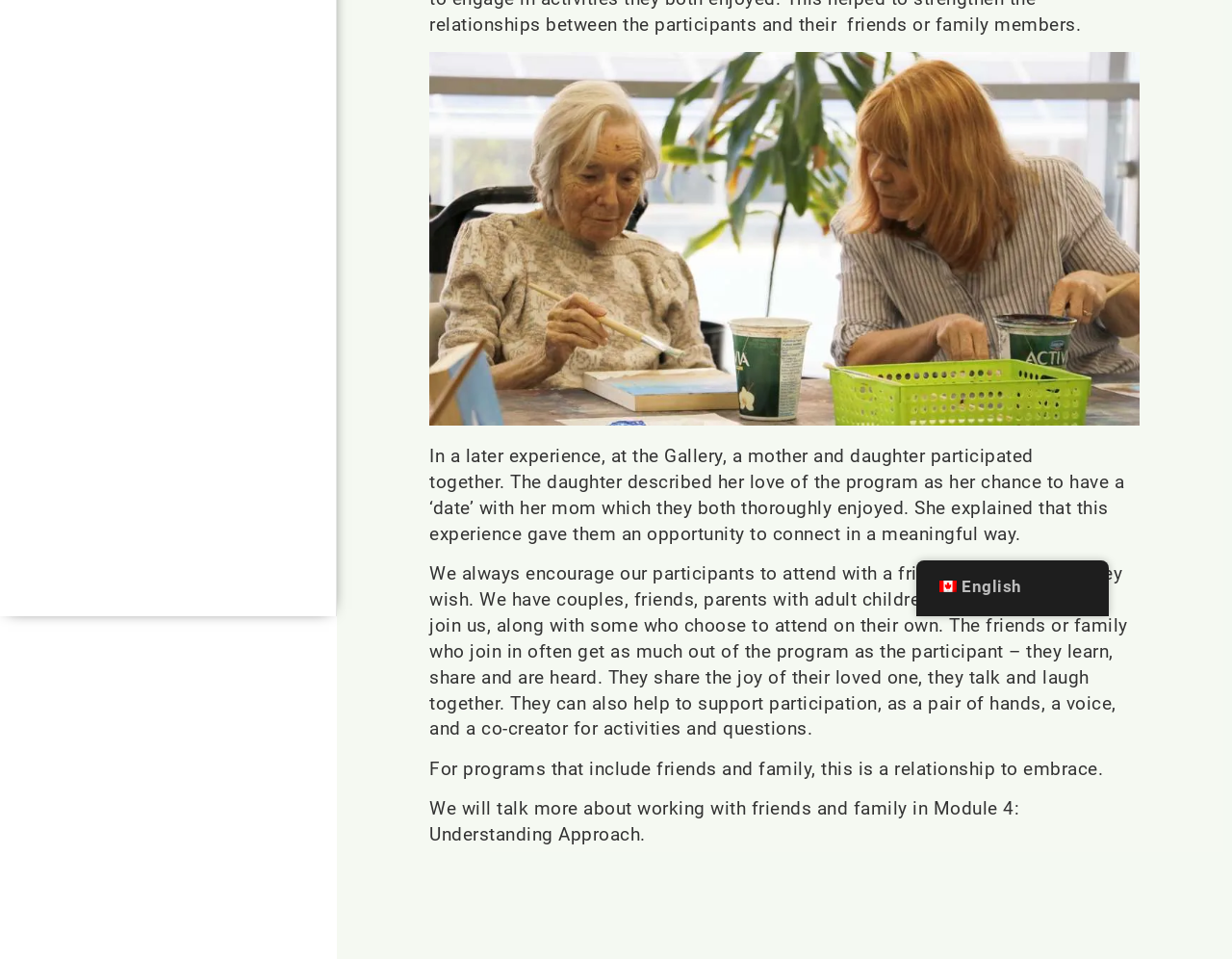Based on the element description English, identify the bounding box of the UI element in the given webpage screenshot. The coordinates should be in the format (top-left x, top-left y, bottom-right x, bottom-right y) and must be between 0 and 1.

[0.744, 0.59, 0.9, 0.633]